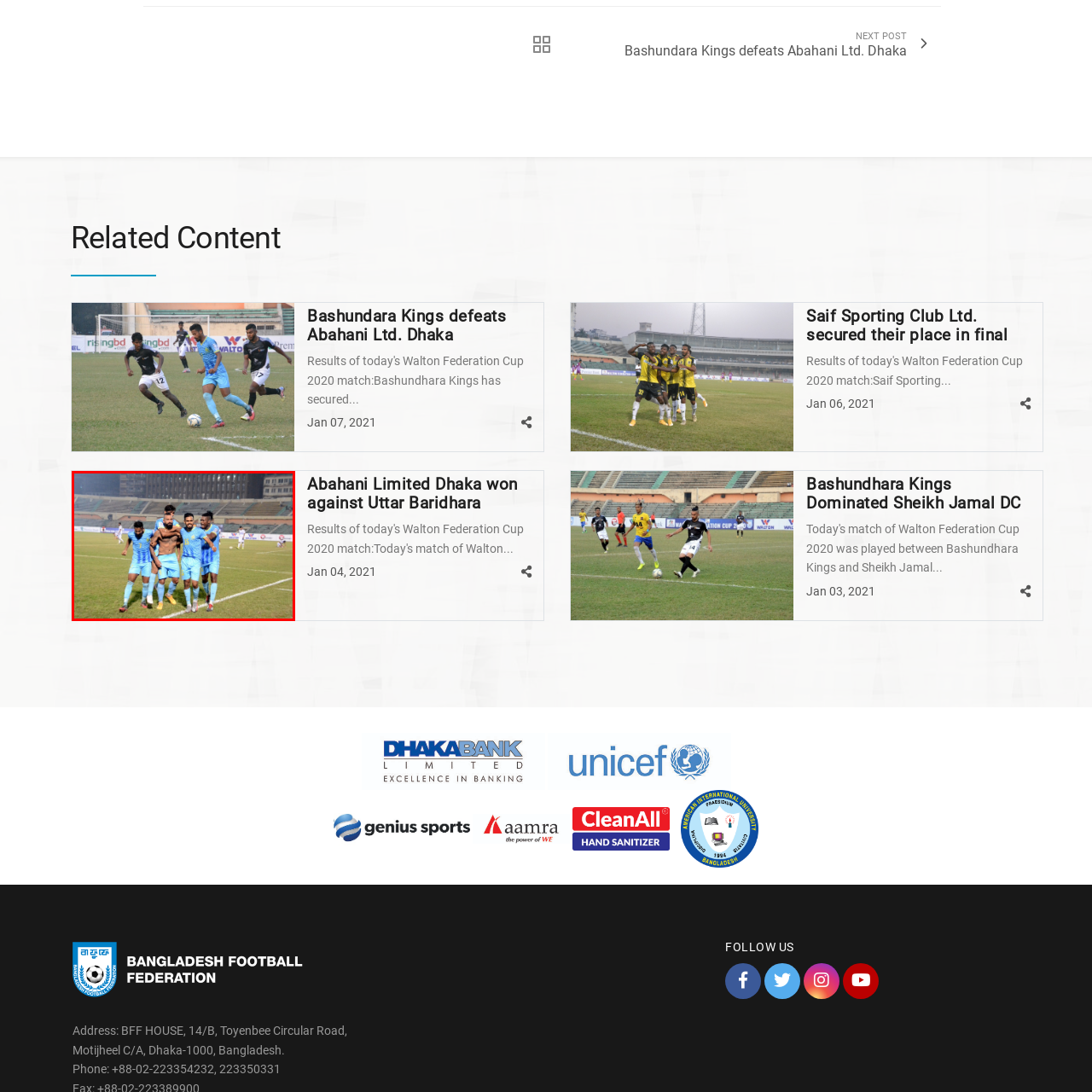Examine the image indicated by the red box and respond with a single word or phrase to the following question:
What is the name of the tournament?

Walton Federation Cup 2020